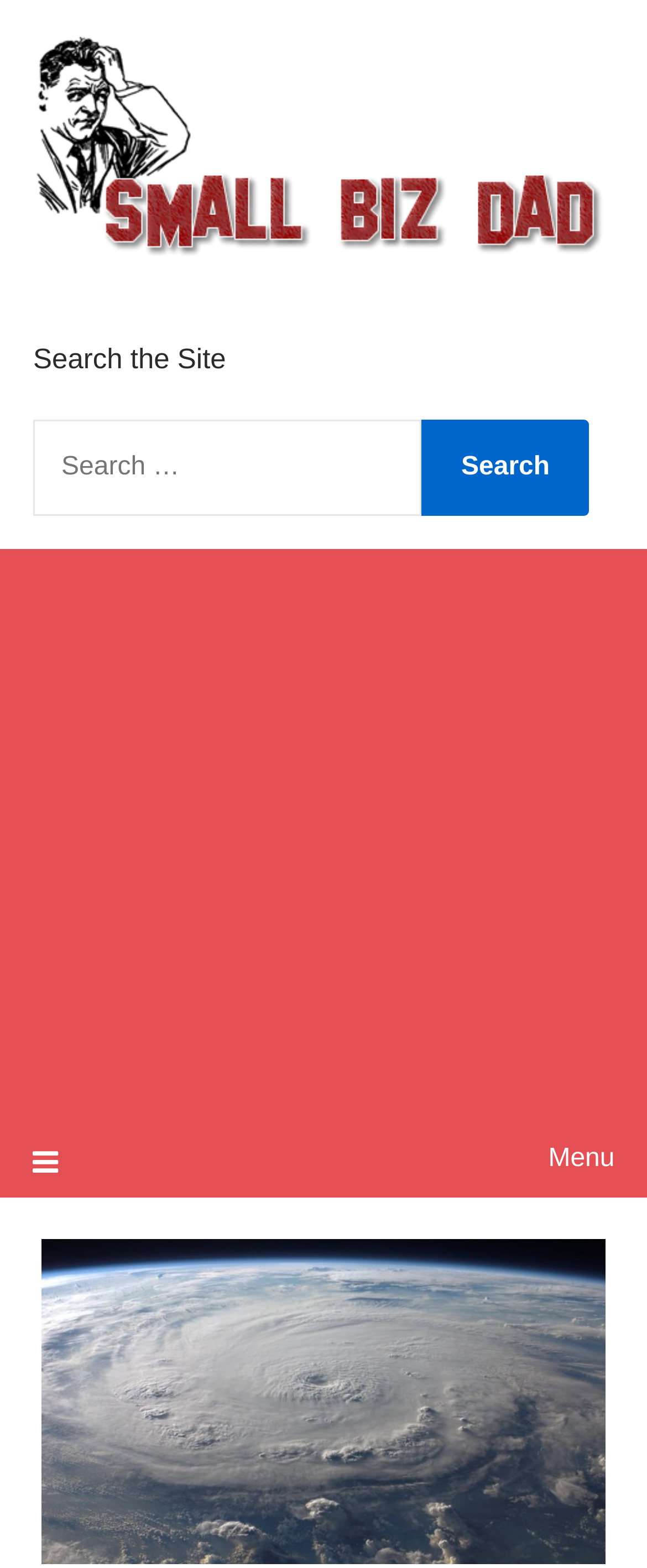Predict the bounding box of the UI element based on this description: "Menu".

[0.05, 0.715, 0.95, 0.763]